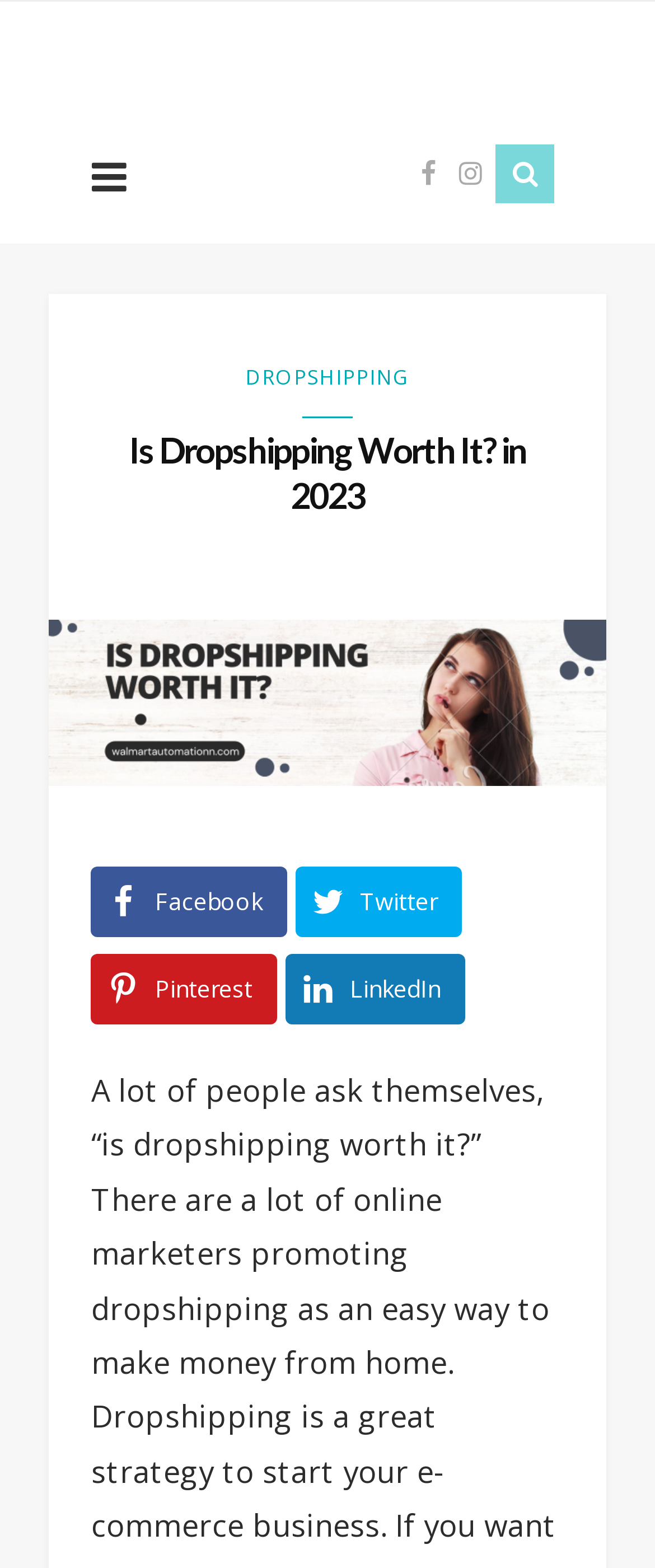Determine the main text heading of the webpage and provide its content.

Is Dropshipping Worth It? in 2023